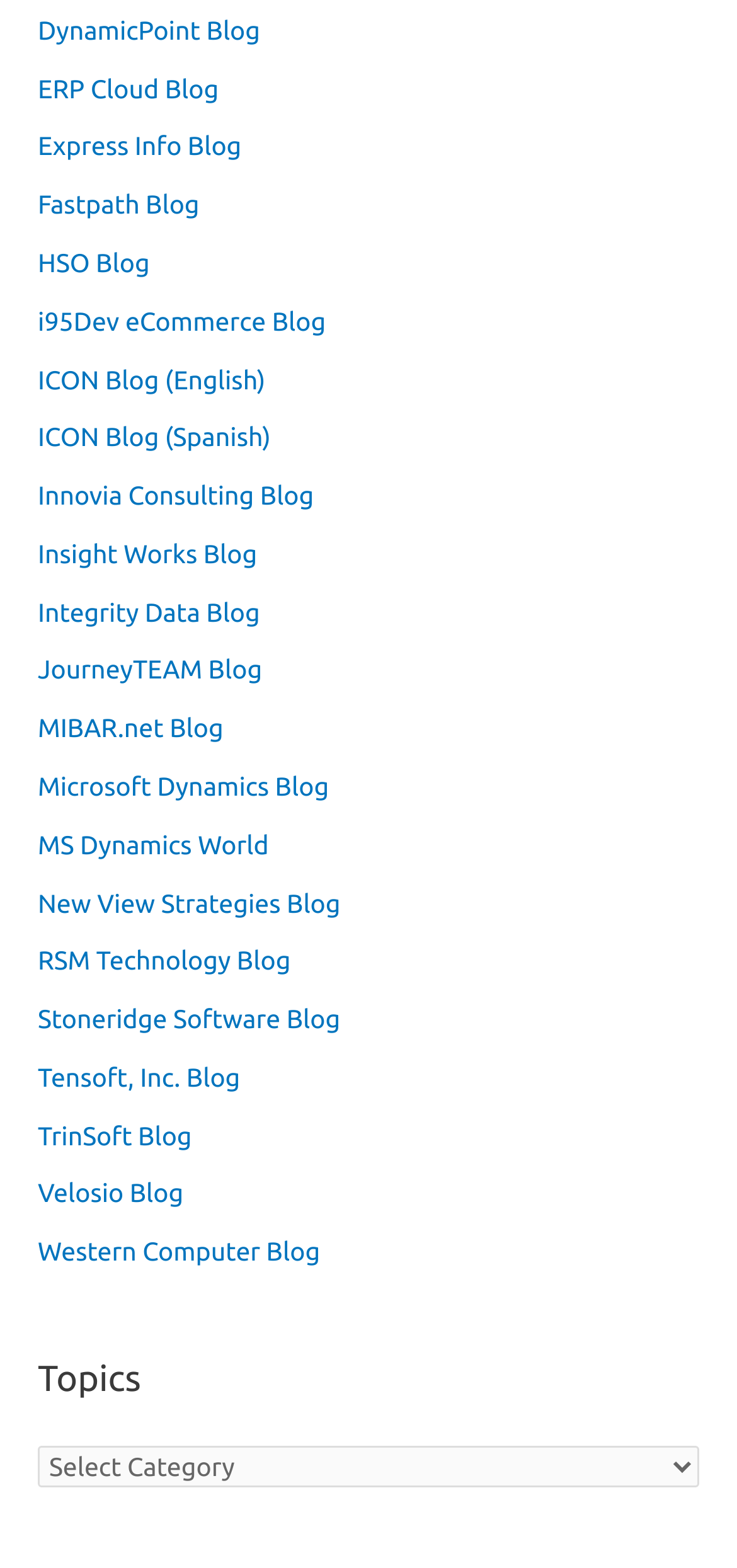What is the last blog link listed?
Using the picture, provide a one-word or short phrase answer.

Western Computer Blog